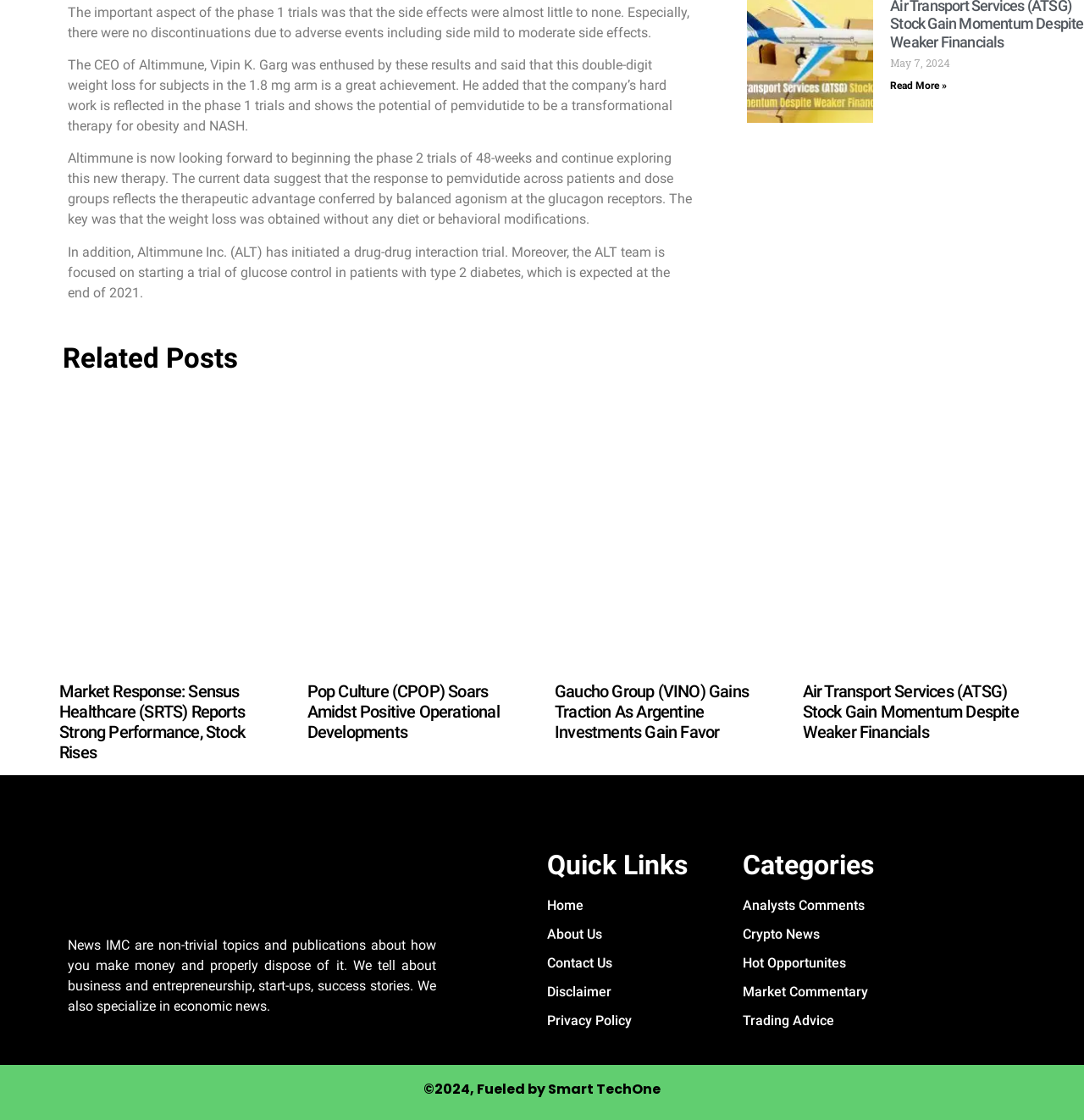Provide your answer to the question using just one word or phrase: What is the purpose of the phase 2 trials?

48-weeks